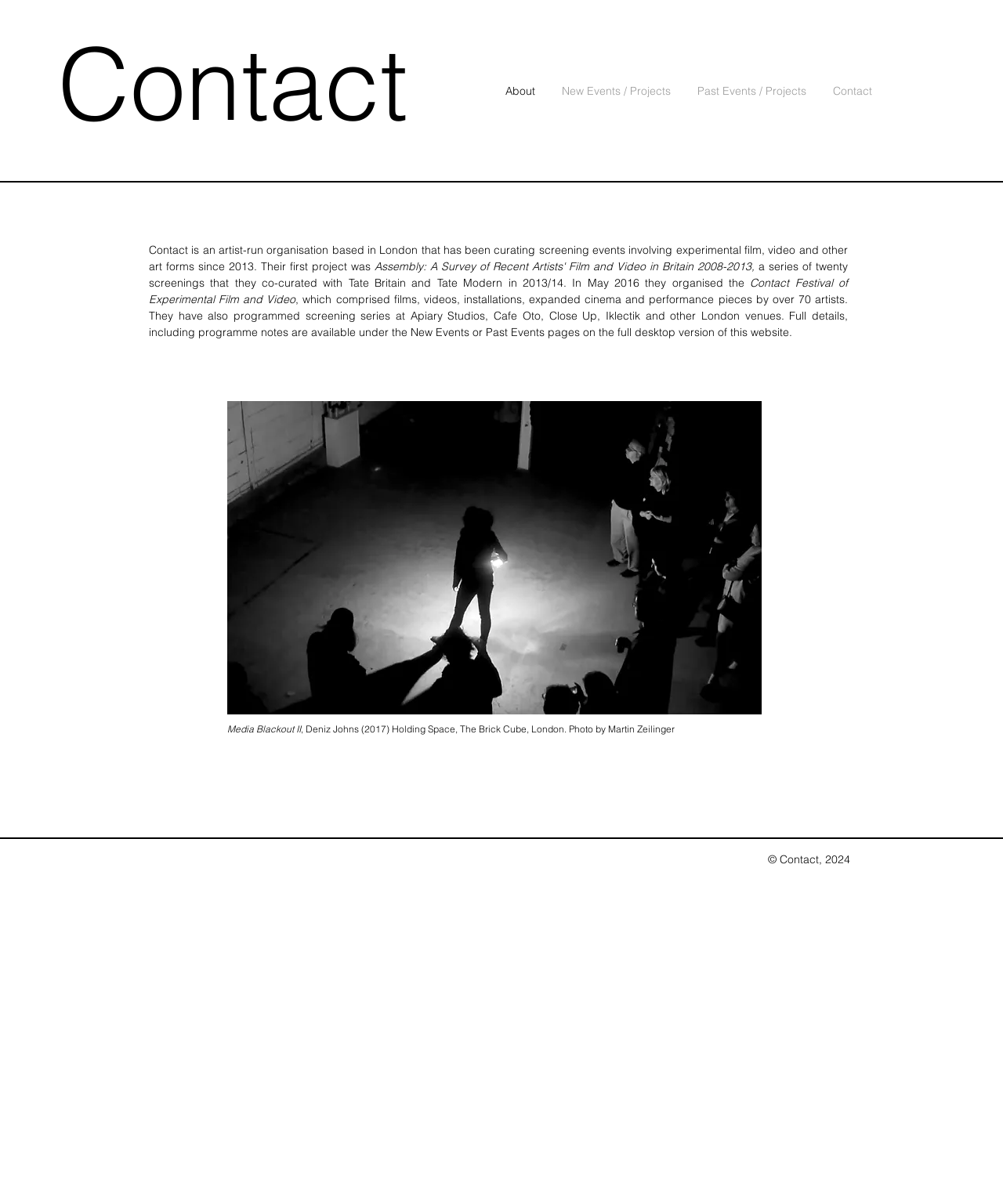Find the bounding box coordinates of the clickable area required to complete the following action: "go to about page".

[0.49, 0.063, 0.547, 0.088]